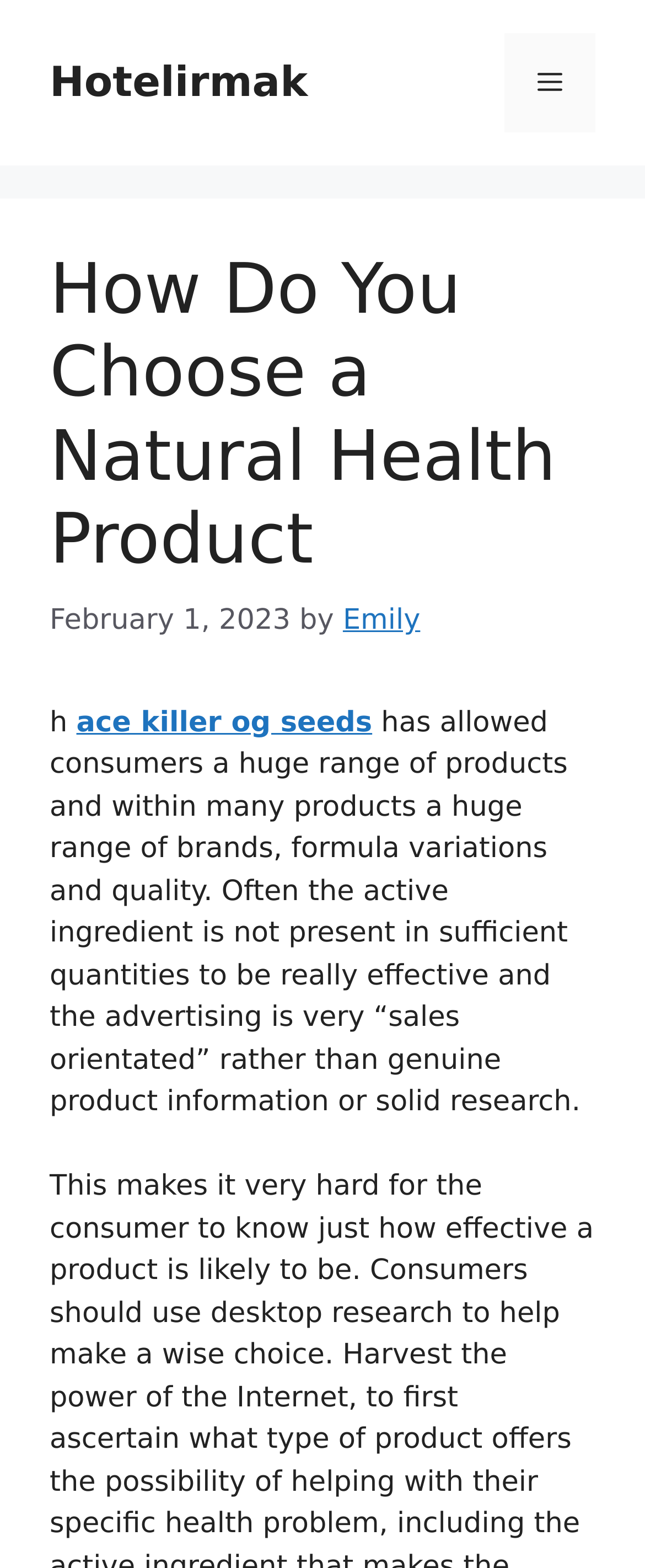Who is the author of the article?
Relying on the image, give a concise answer in one word or a brief phrase.

Emily